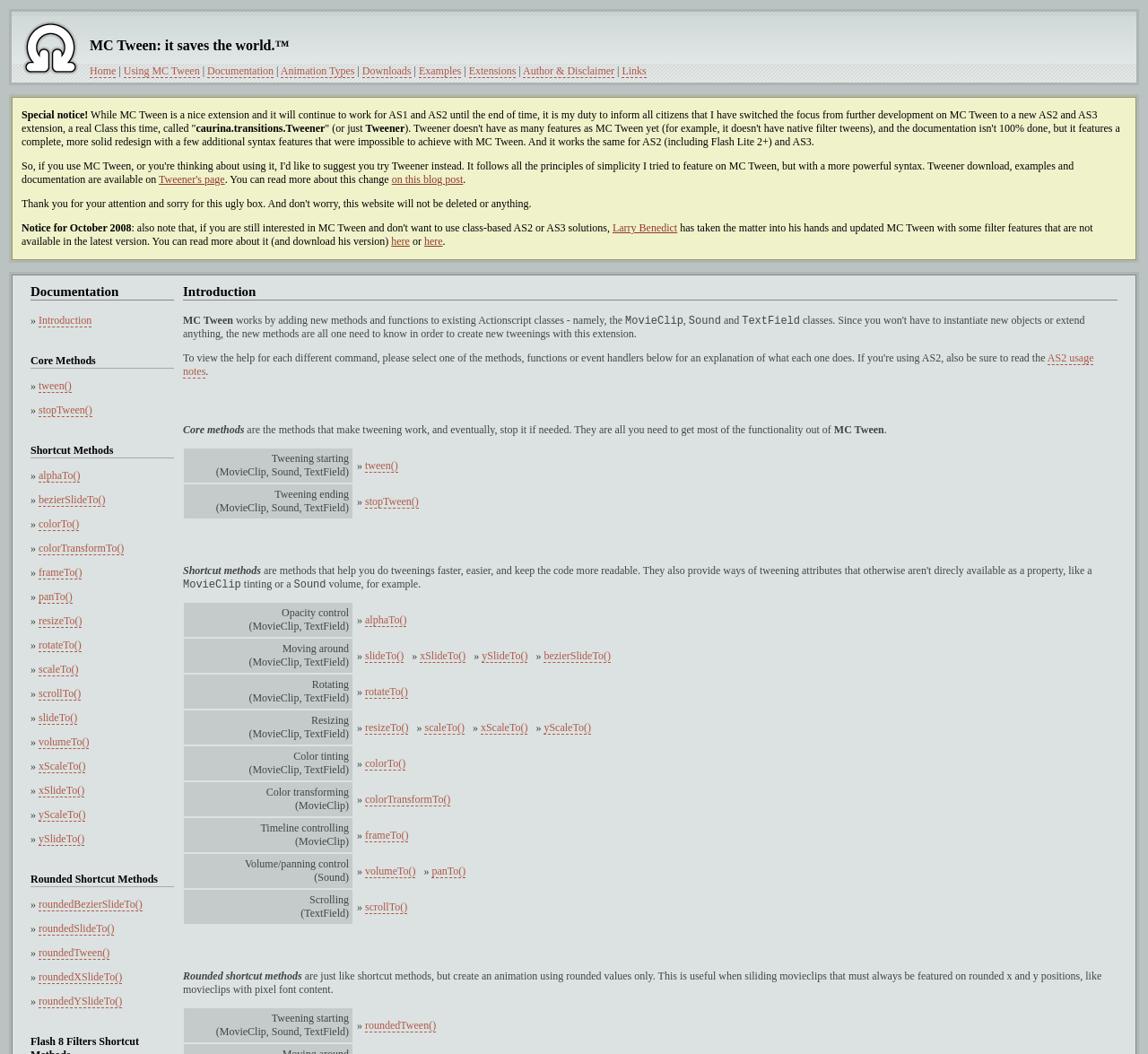Extract the bounding box coordinates for the UI element described by the text: "on this blog post". The coordinates should be in the form of [left, top, right, bottom] with values between 0 and 1.

[0.341, 0.164, 0.403, 0.176]